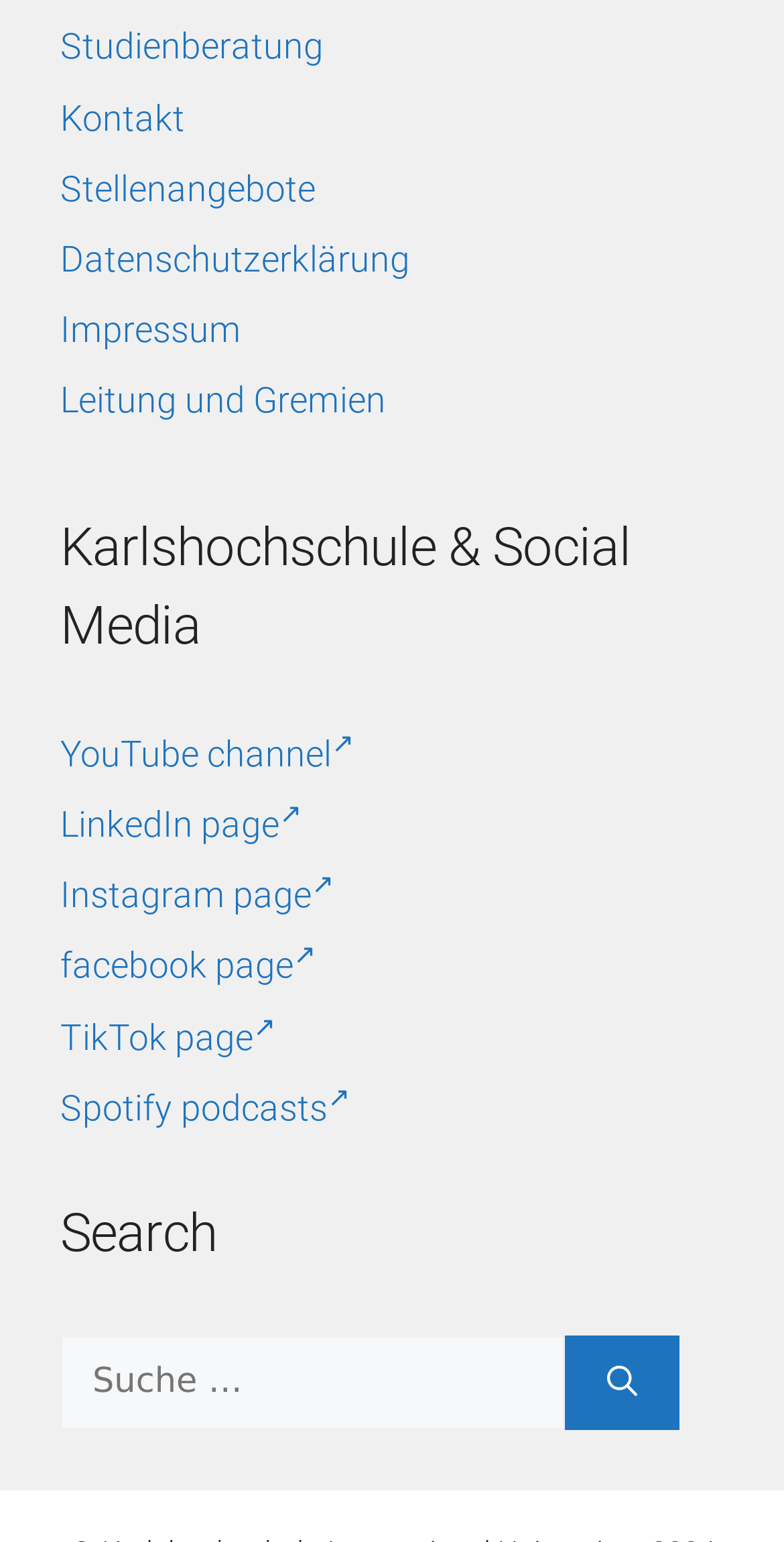For the given element description Login, determine the bounding box coordinates of the UI element. The coordinates should follow the format (top-left x, top-left y, bottom-right x, bottom-right y) and be within the range of 0 to 1.

None